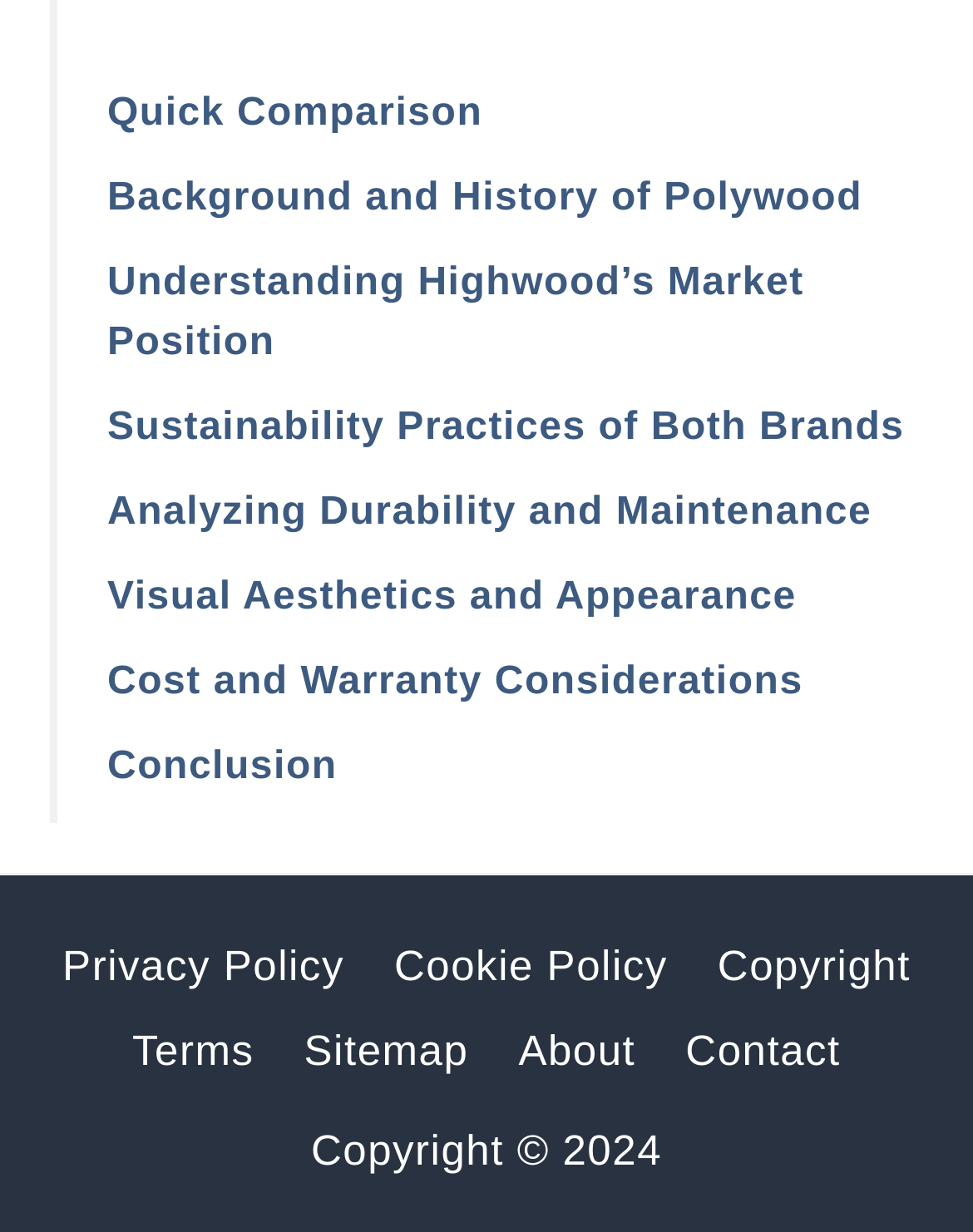Please locate the bounding box coordinates of the element's region that needs to be clicked to follow the instruction: "Read about Background and History of Polywood". The bounding box coordinates should be provided as four float numbers between 0 and 1, i.e., [left, top, right, bottom].

[0.11, 0.143, 0.886, 0.178]